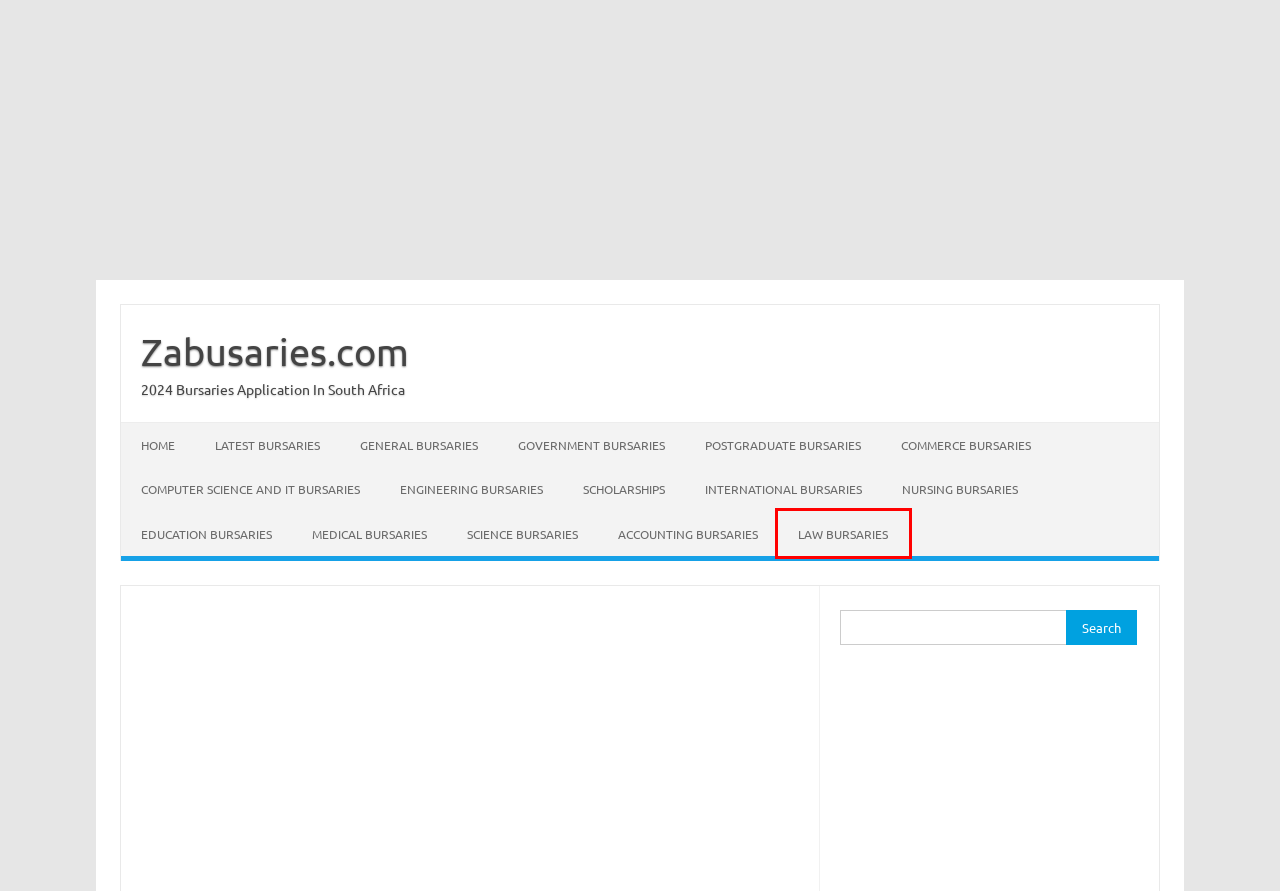Review the screenshot of a webpage containing a red bounding box around an element. Select the description that best matches the new webpage after clicking the highlighted element. The options are:
A. Engineering Bursaries In South Africa - Zabusaries.com
B. MBA And Postgraduate Bursaries In South Africa - Zabusaries.com
C. Computer Science And IT Bursaries In South Africa - Zabusaries.com
D. Law Bursaries In South Africa - Zabusaries.com
E. Education Bursaries In South Africa - Zabusaries.com
F. Accounting Bursaries In South Africa - Zabusaries.com
G. General Bursaries in South Africa - Zabusaries.com
H. Latest Bursaries in South Africa - Zabusaries.com

D